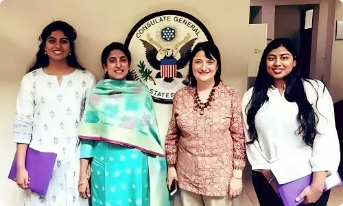Please answer the following question using a single word or phrase: What is the color of the folders they are holding?

Purple